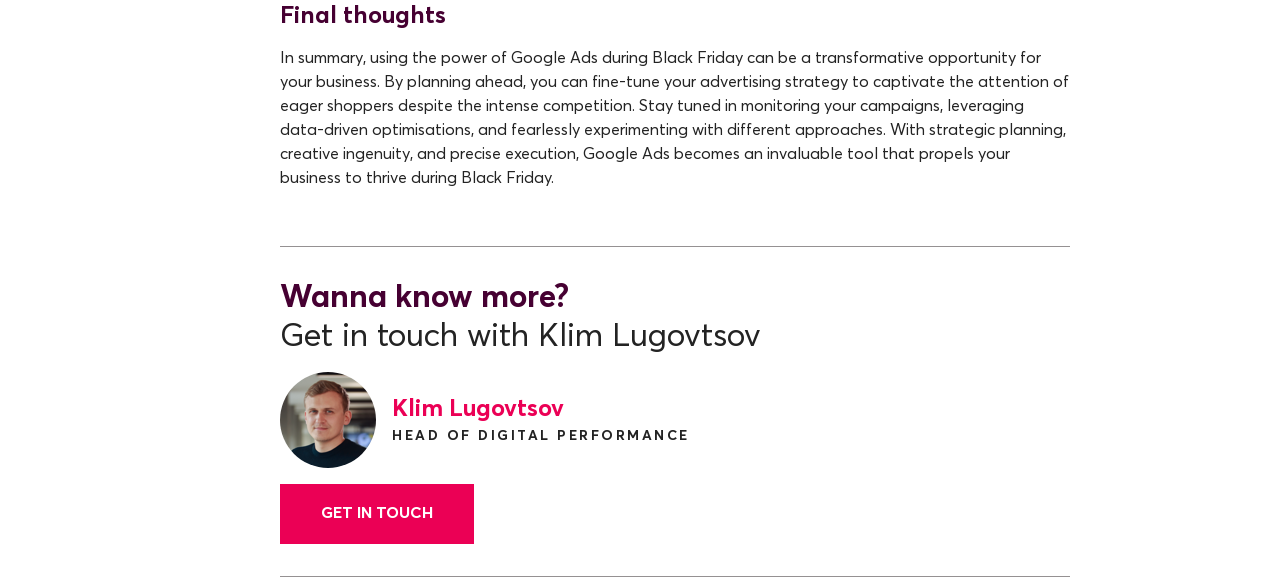Bounding box coordinates are given in the format (top-left x, top-left y, bottom-right x, bottom-right y). All values should be floating point numbers between 0 and 1. Provide the bounding box coordinate for the UI element described as: Get in touch

[0.219, 0.839, 0.37, 0.943]